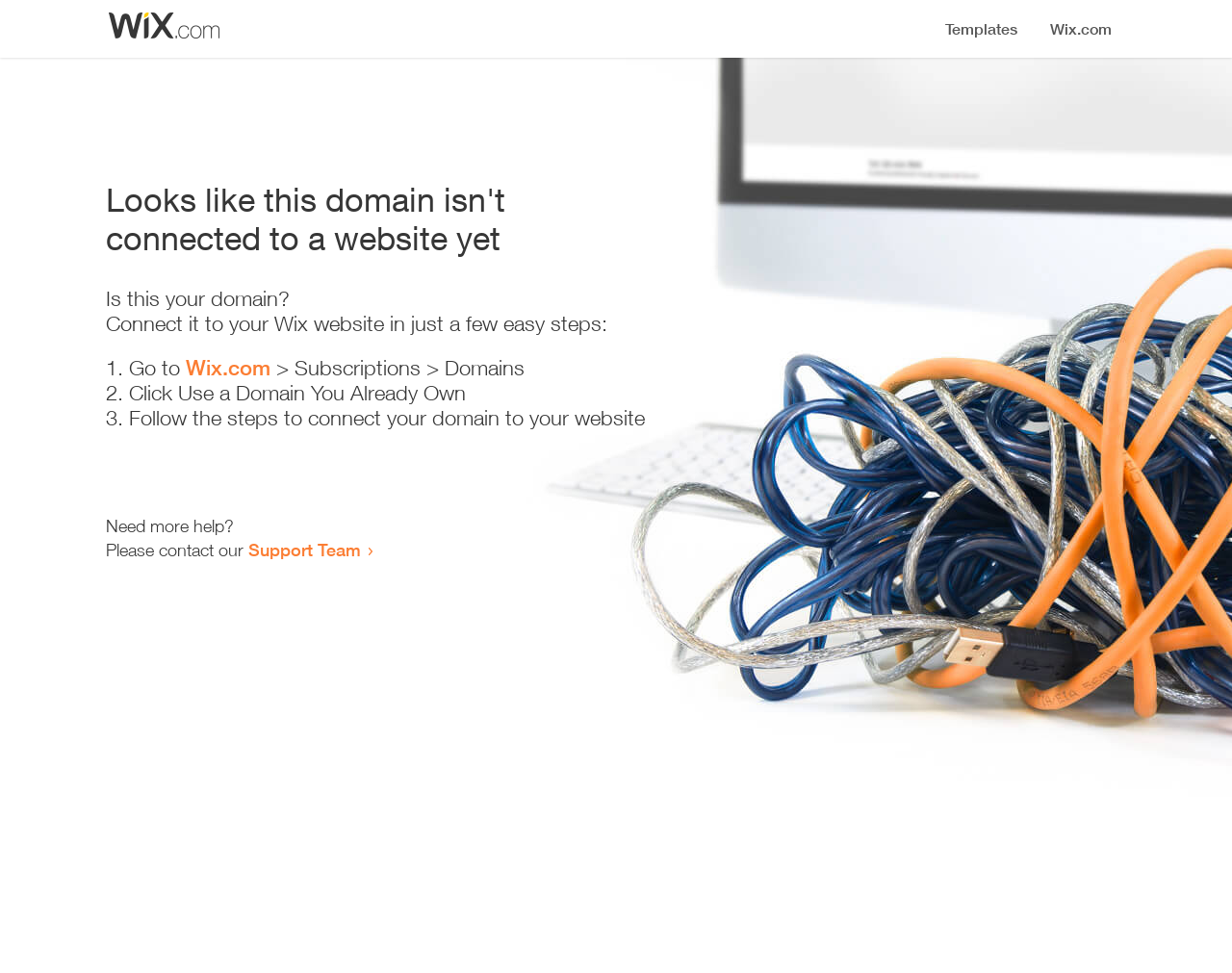Please determine the bounding box coordinates for the UI element described as: "Wix.com".

[0.151, 0.365, 0.22, 0.391]